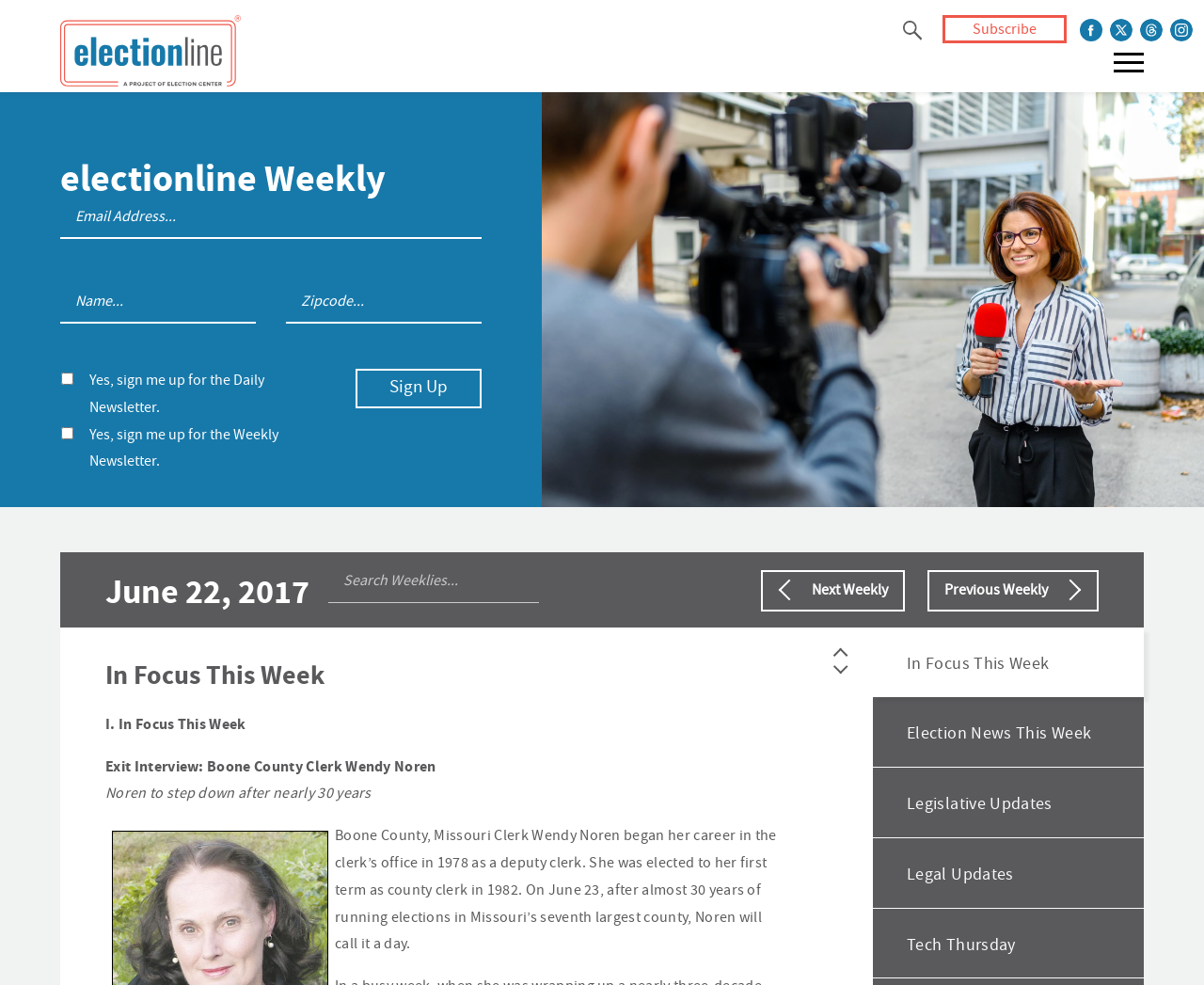Given the description: "name="email" placeholder="Email Address..."", determine the bounding box coordinates of the UI element. The coordinates should be formatted as four float numbers between 0 and 1, [left, top, right, bottom].

[0.05, 0.202, 0.4, 0.243]